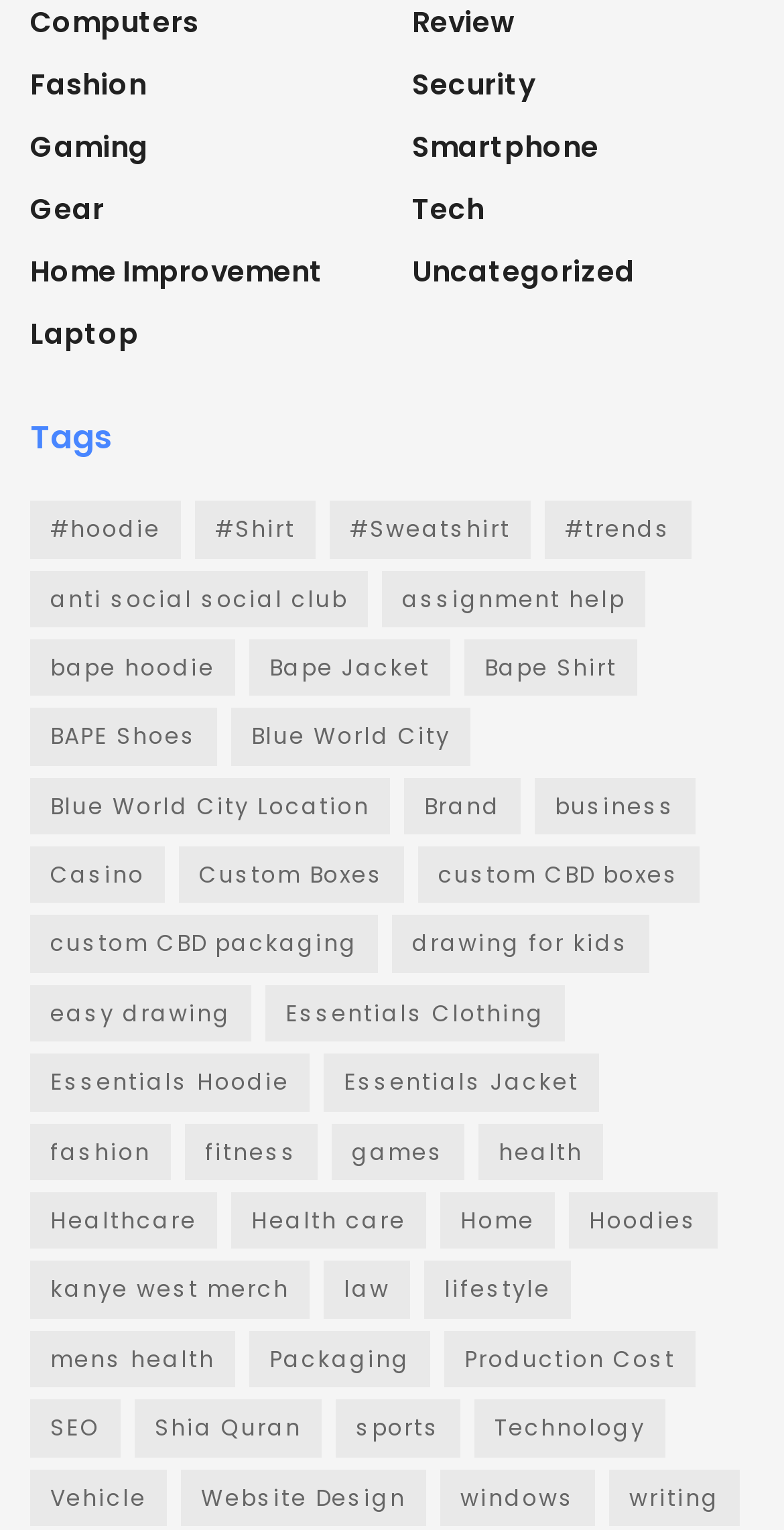Based on the visual content of the image, answer the question thoroughly: How many categories are listed on the webpage?

I counted the number of links in the top section of the webpage, which are labeled as 'Computers', 'Fashion', 'Gaming', and so on. There are 14 links in total, which I assume are the categories listed on the webpage.